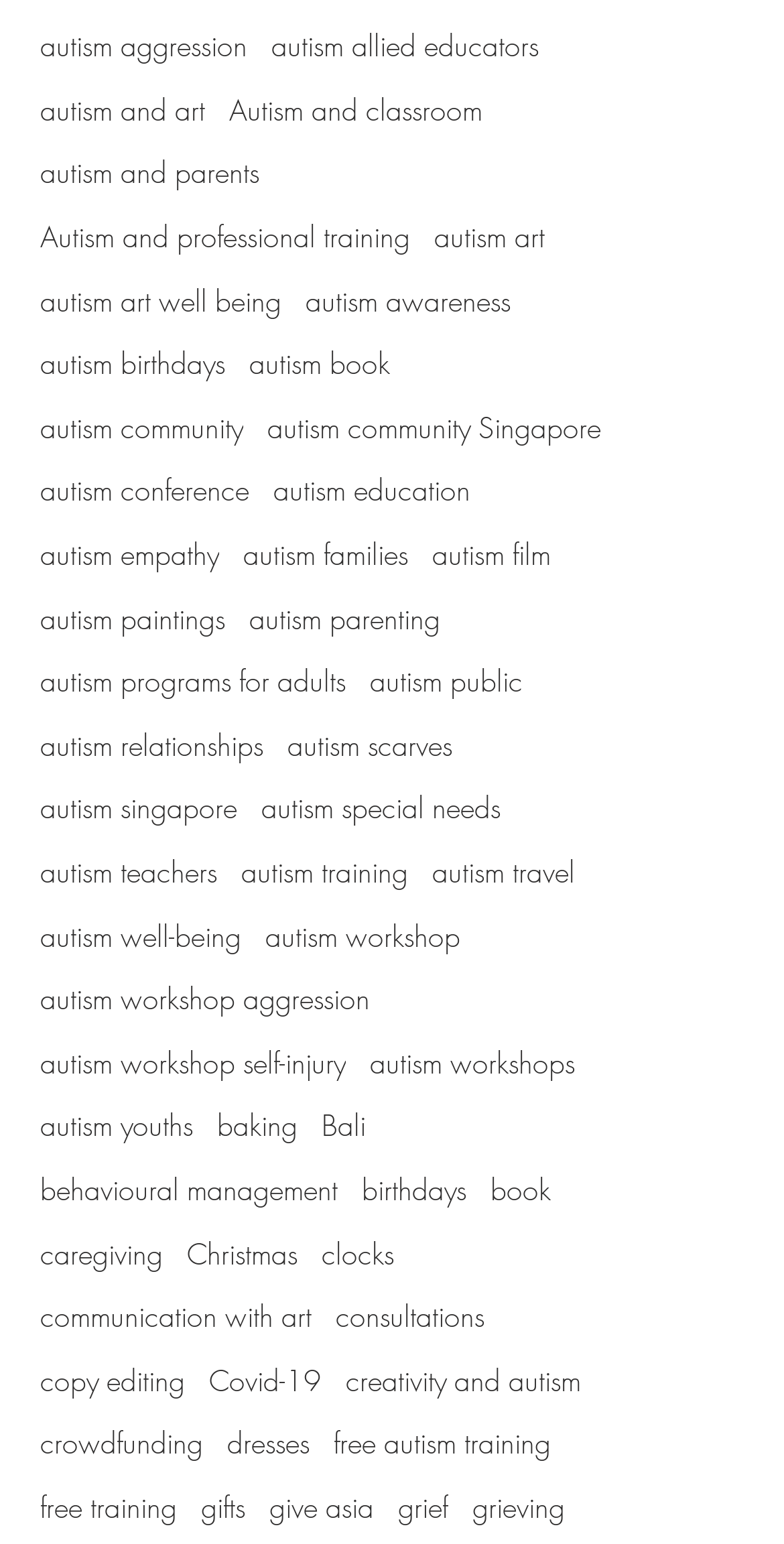Can you find the bounding box coordinates of the area I should click to execute the following instruction: "Click on 'autism aggression' link"?

[0.051, 0.017, 0.315, 0.043]